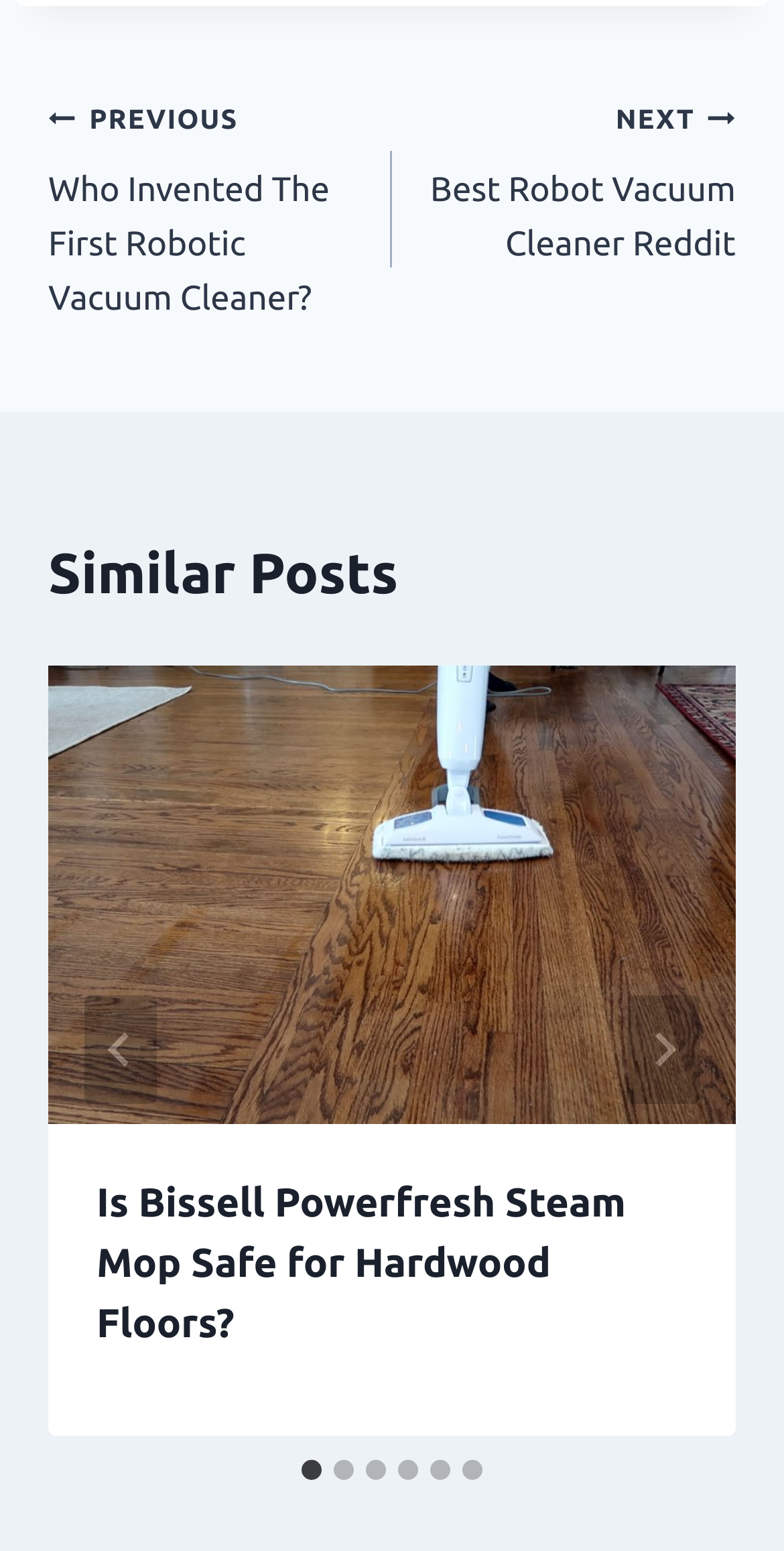Please provide the bounding box coordinates for the element that needs to be clicked to perform the instruction: "Select slide 2". The coordinates must consist of four float numbers between 0 and 1, formatted as [left, top, right, bottom].

[0.426, 0.941, 0.451, 0.954]